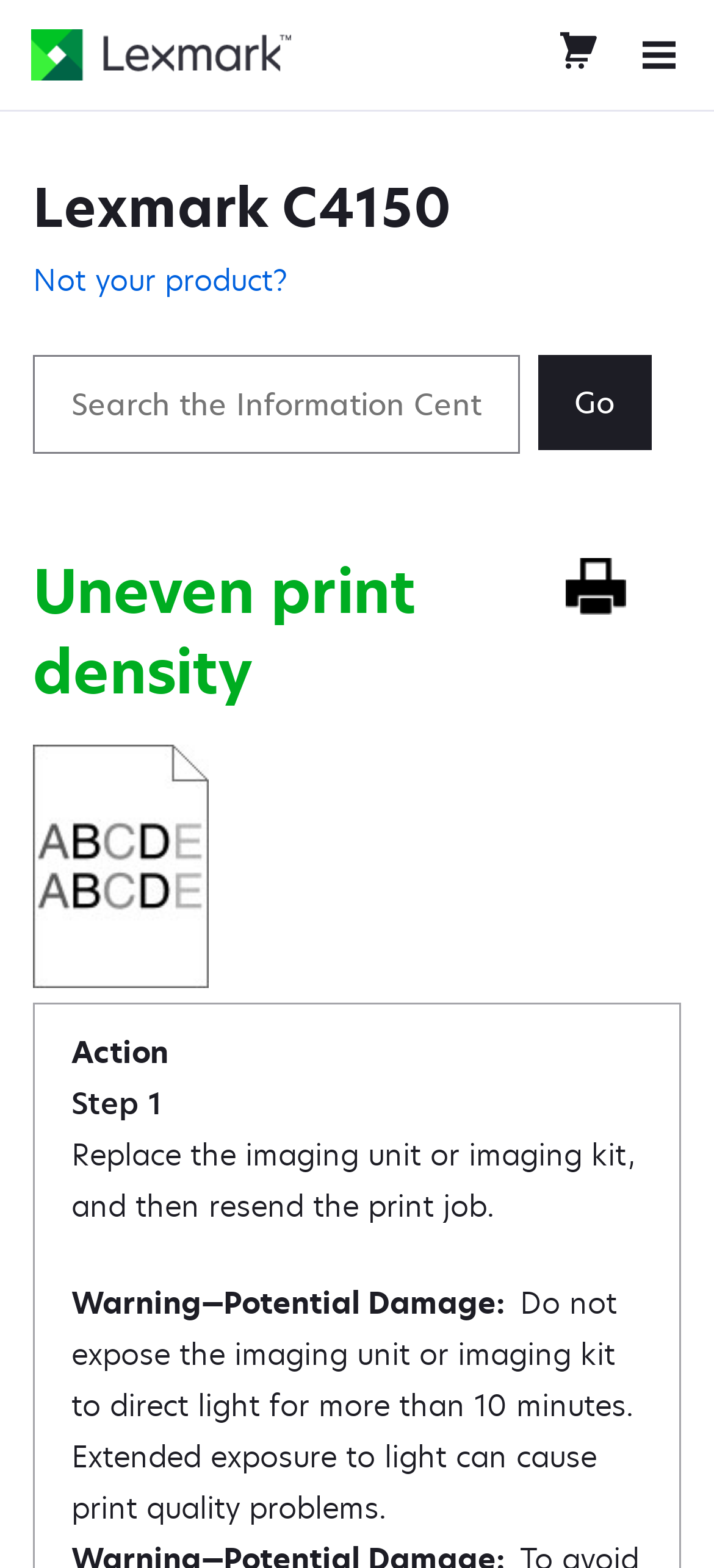Generate a comprehensive description of the webpage content.

The webpage is about solving the issue of uneven print density, specifically for the Lexmark C4150 printer. At the top of the page, there is a header section that spans the entire width, containing three links: "Lexmark Home" on the left, an icon represented by "\ue804" in the middle, and "Site Menu" on the right. 

Below the header, the title "Lexmark C4150" is prominently displayed. Next to it, there is a link "Not your product?" and a search bar with a "Go" button, allowing users to search the Information Center. 

Further down, there is a heading "Uneven print density" that takes up the full width of the page. Below this heading, there is an image that takes up about a quarter of the page width, likely illustrating the issue of uneven print density.